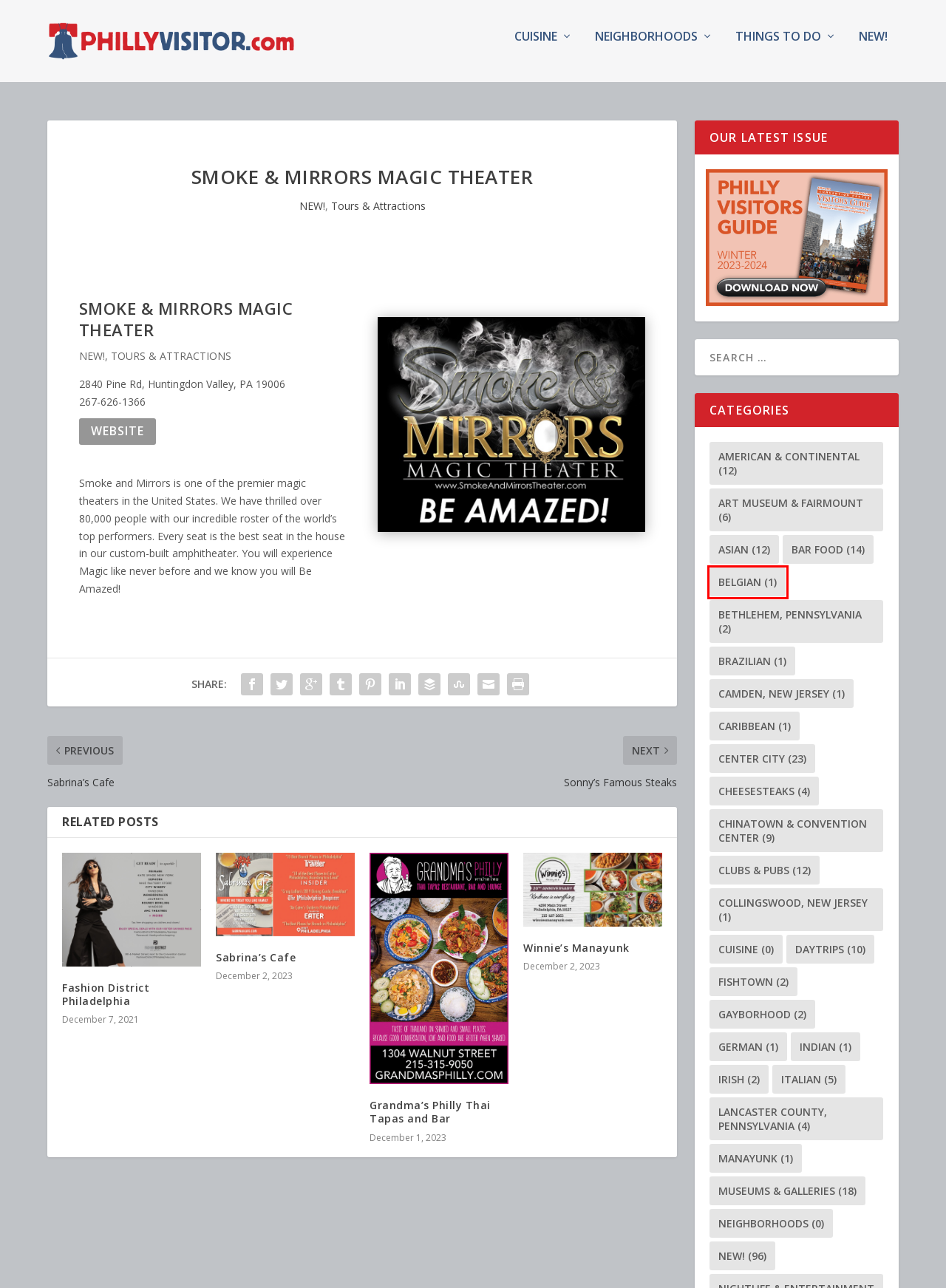Look at the screenshot of a webpage with a red bounding box and select the webpage description that best corresponds to the new page after clicking the element in the red box. Here are the options:
A. Collingswood, New Jersey | PhillyVisitor.com
B. Winnie’s Manayunk | PhillyVisitor.com
C. Smoke and Mirrors Theater in Huntingdon Valley, PA - 267.626.1366
D. Belgian | PhillyVisitor.com
E. Indian | PhillyVisitor.com
F. PhillyVisitor.com | The Premier Guide to Philadelphia Dining, Shopping, Entertainment & Sightseeing
G. Tours & Attractions | PhillyVisitor.com
H. Camden, New Jersey | PhillyVisitor.com

D